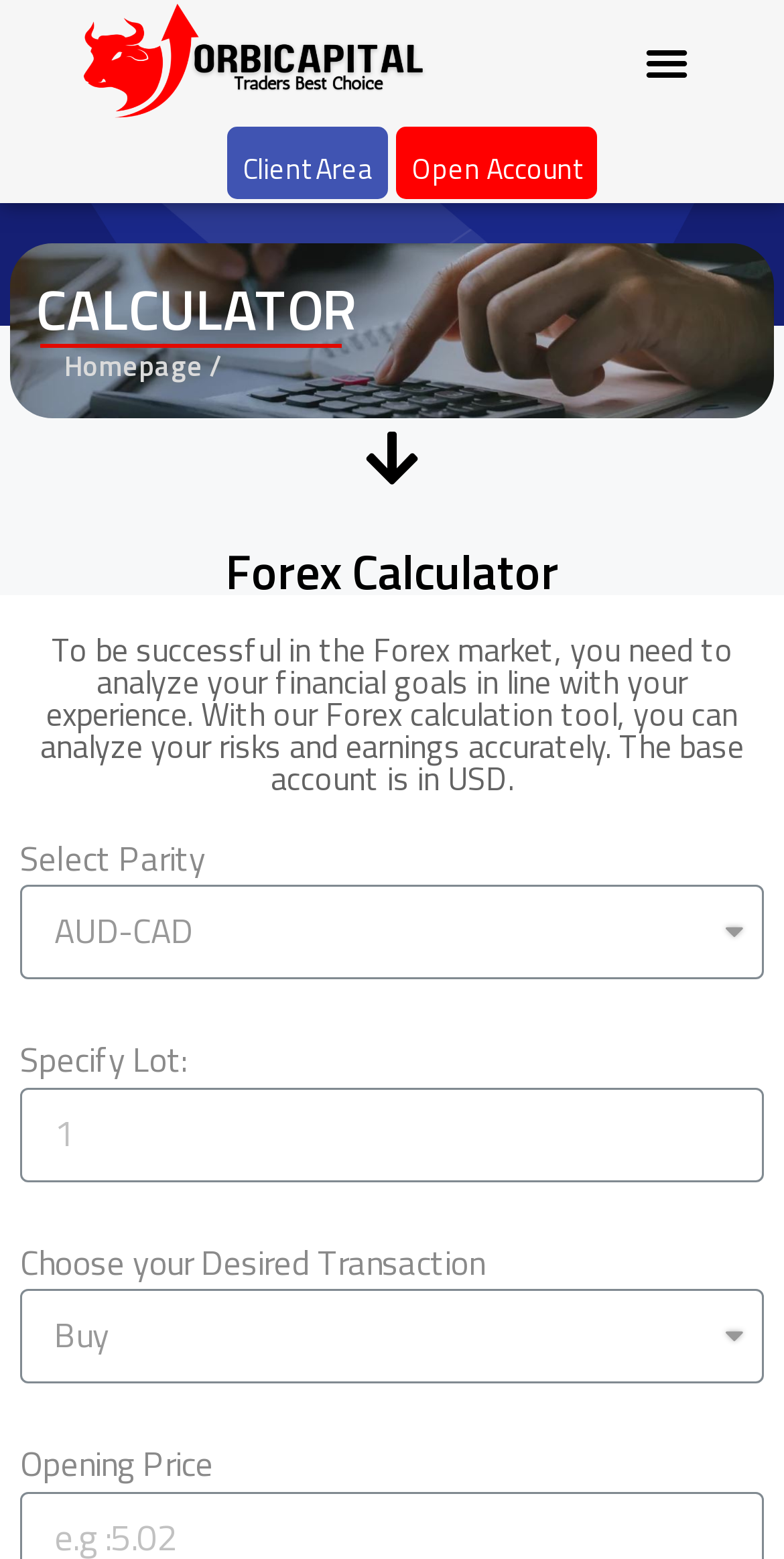What can be specified in the 'Specify Lot' field?
Answer the question with as much detail as you can, using the image as a reference.

The 'Specify Lot' field is a textbox where users can input a value for the lot, as indicated by the StaticText 'Specify Lot:' and the textbox with the same label.